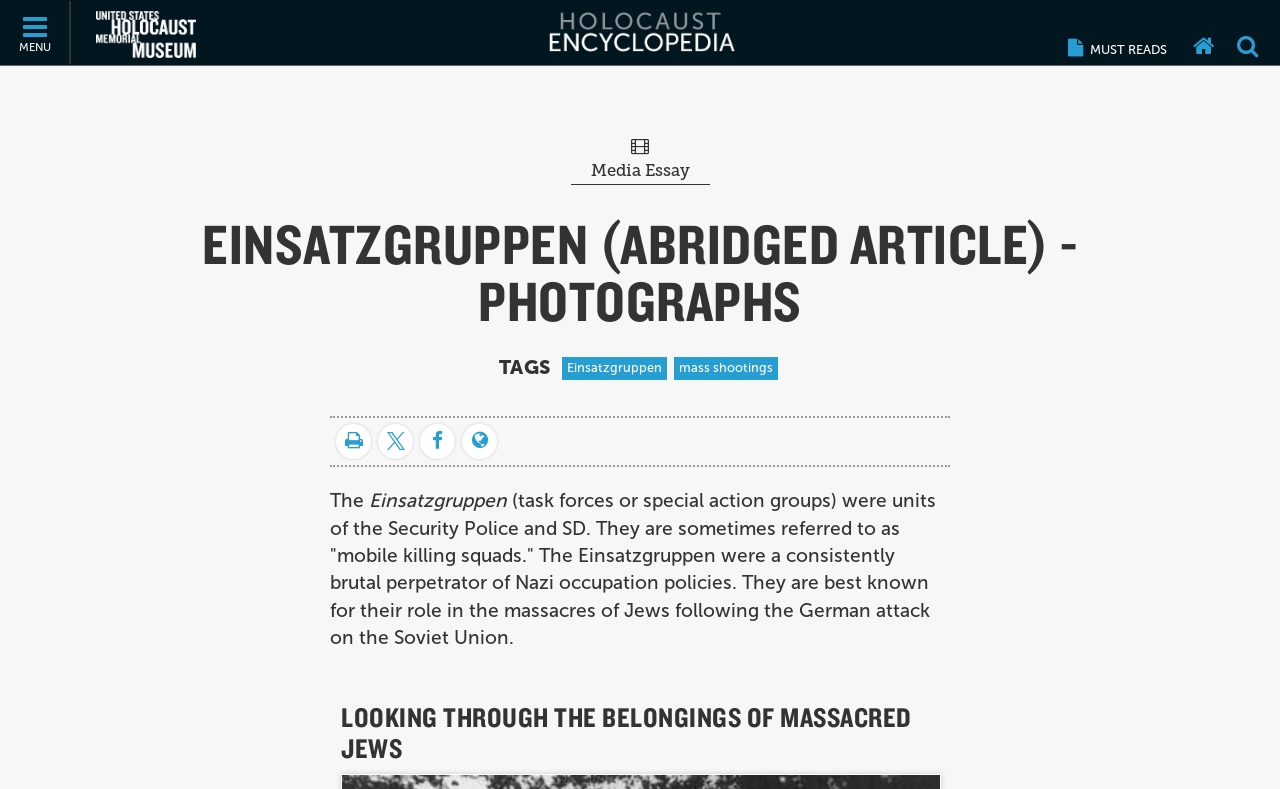From the screenshot, find the bounding box of the UI element matching this description: "Einsatzgruppen". Supply the bounding box coordinates in the form [left, top, right, bottom], each a float between 0 and 1.

[0.439, 0.453, 0.521, 0.481]